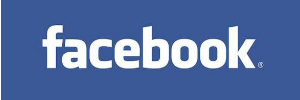Answer the following inquiry with a single word or phrase:
What is the case of the letters in the logo?

Lowercase